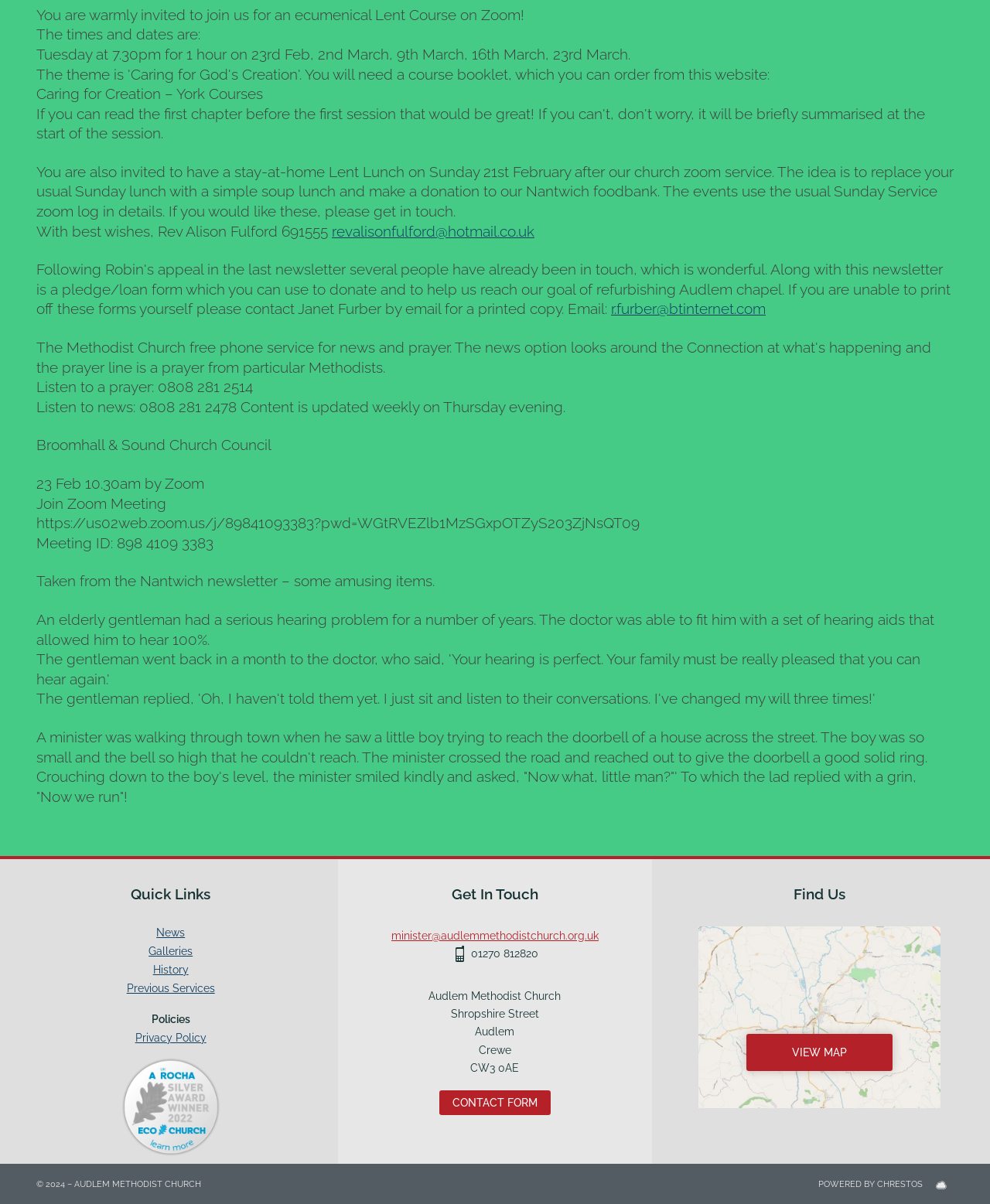Please identify the bounding box coordinates of the element I should click to complete this instruction: 'View the location of Audlem Methodist Church on the map'. The coordinates should be given as four float numbers between 0 and 1, like this: [left, top, right, bottom].

[0.68, 0.769, 0.975, 0.92]